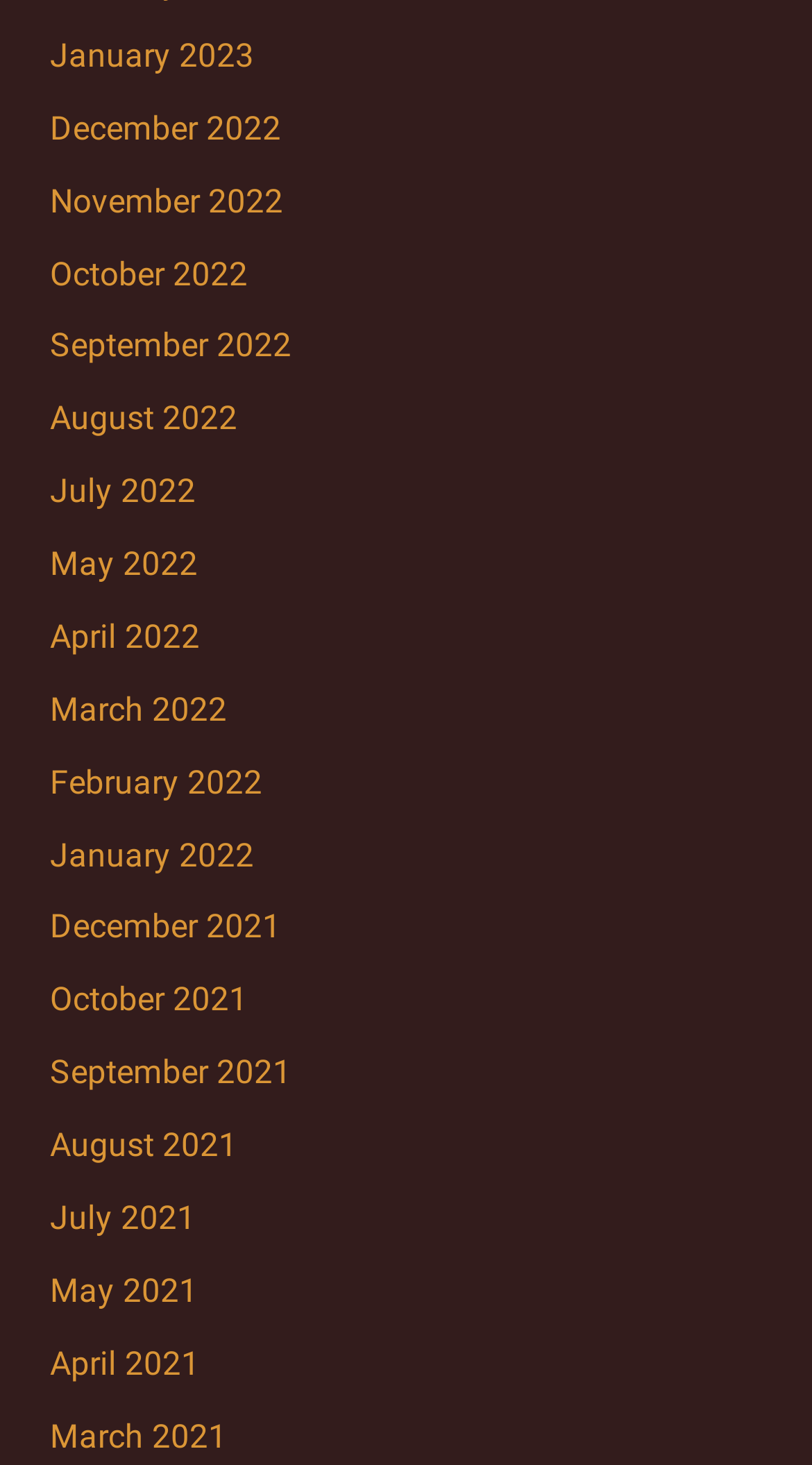Analyze the image and give a detailed response to the question:
What is the position of the link 'July 2022'?

By comparing the y1 and y2 coordinates of the links, I found that the link 'July 2022' has a smaller y1 and y2 value than the link 'May 2022', which means it is positioned above 'May 2022'.